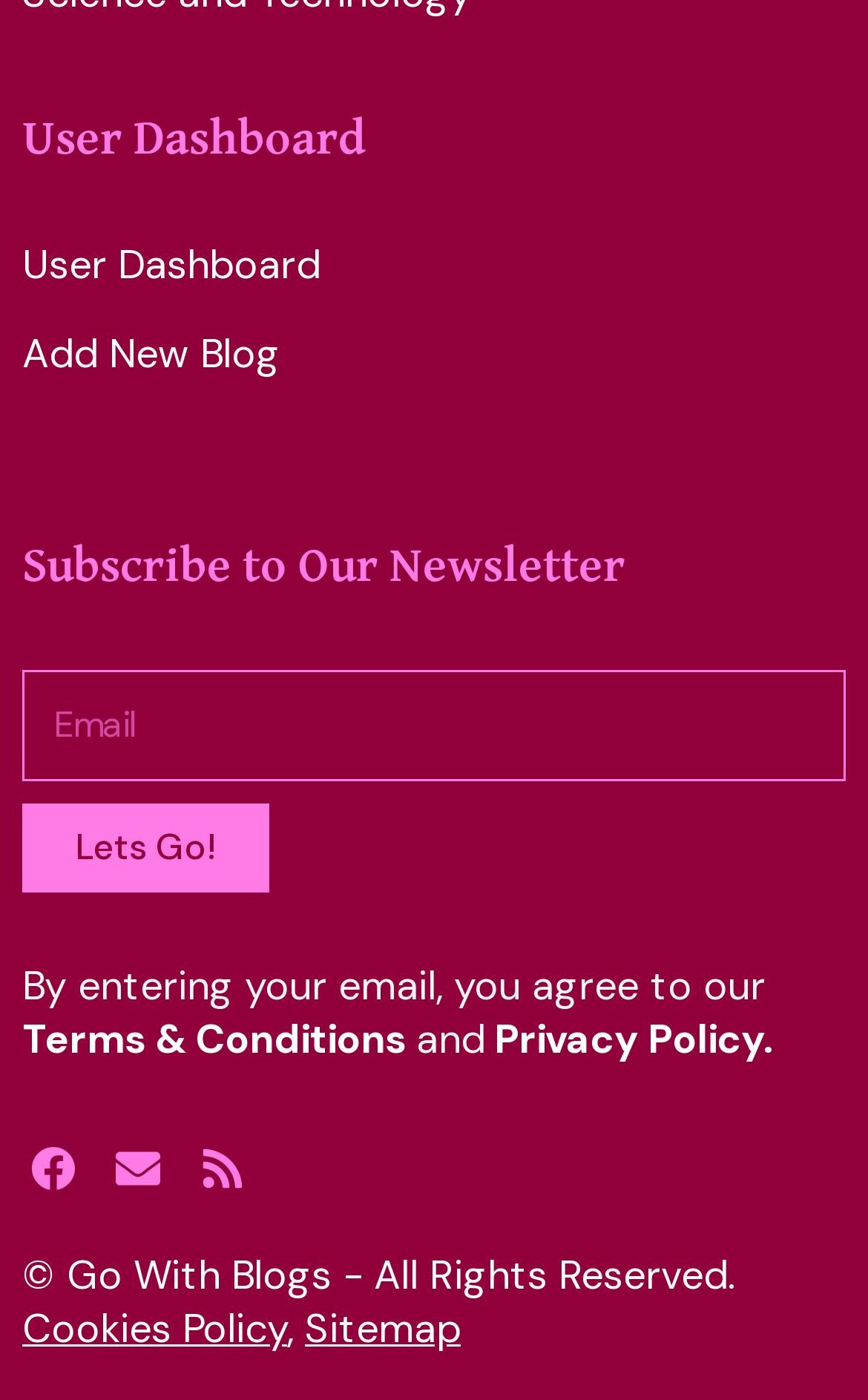Identify the bounding box coordinates for the UI element described as: "parent_node: Email name="form_fields[email]" placeholder="Email"". The coordinates should be provided as four floats between 0 and 1: [left, top, right, bottom].

[0.026, 0.479, 0.974, 0.559]